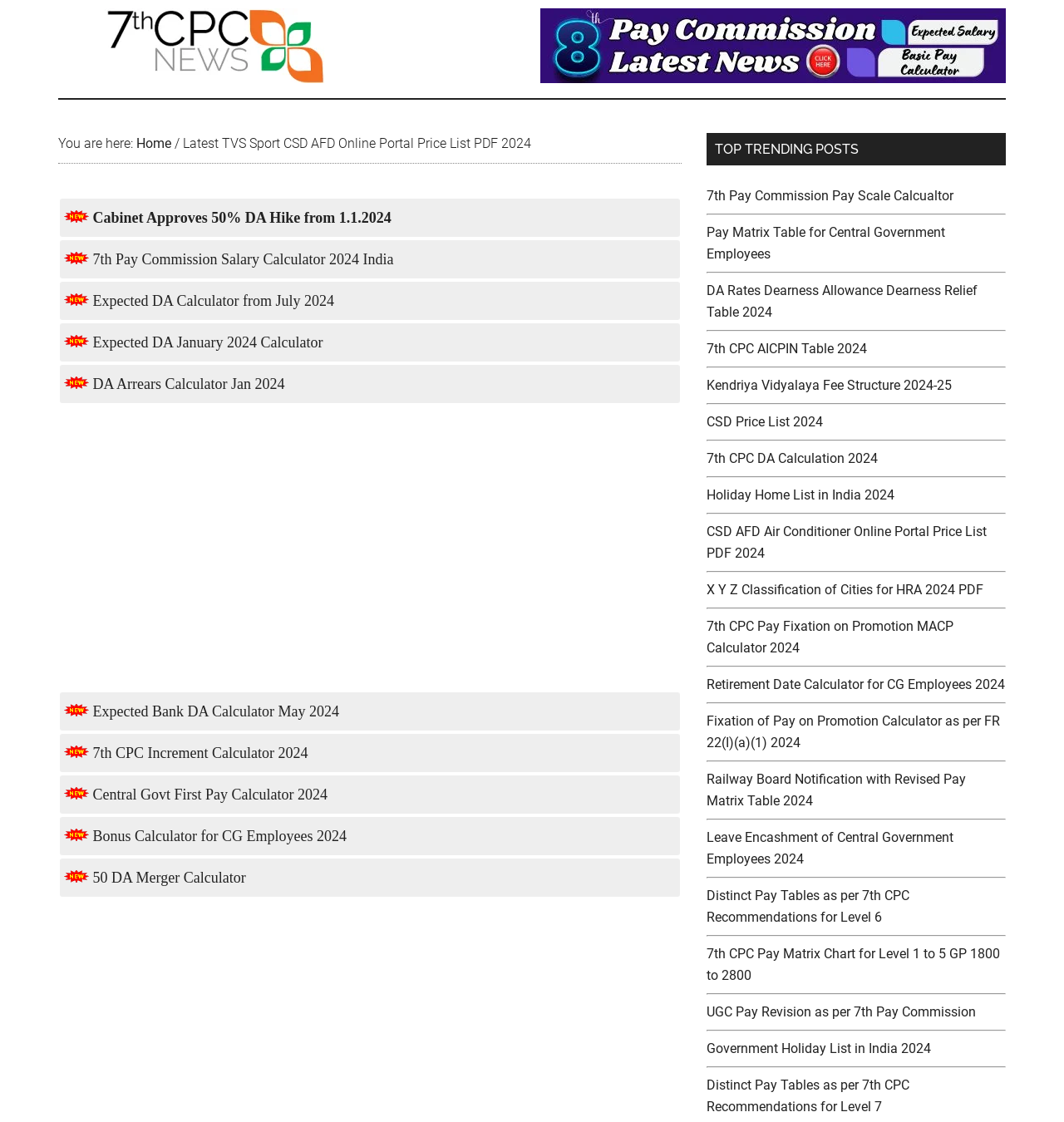Provide a one-word or one-phrase answer to the question:
What is the purpose of this webpage?

Download TVS Sport CSD AFD price list